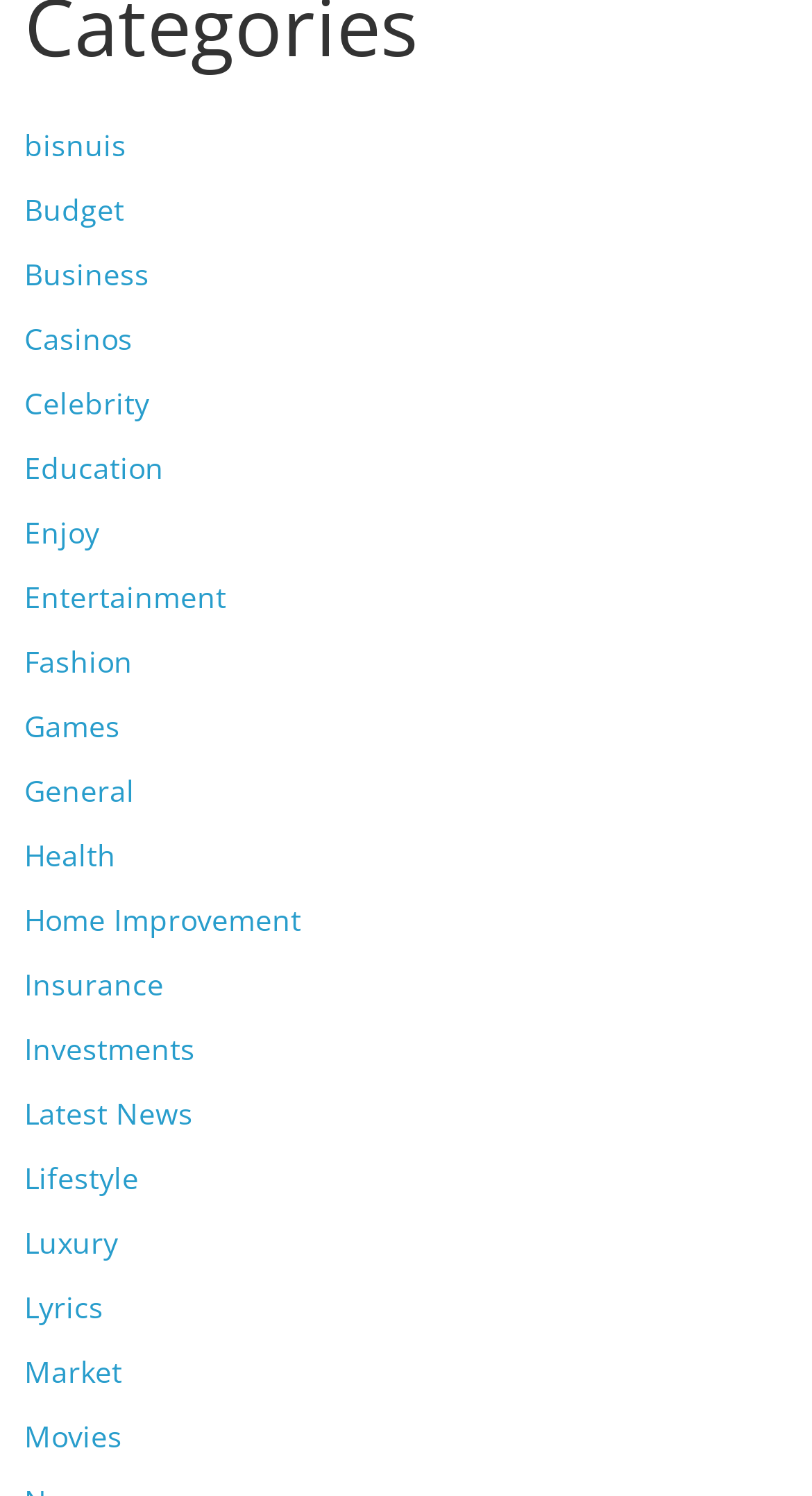Please identify the coordinates of the bounding box that should be clicked to fulfill this instruction: "Click on Business".

[0.03, 0.169, 0.184, 0.196]